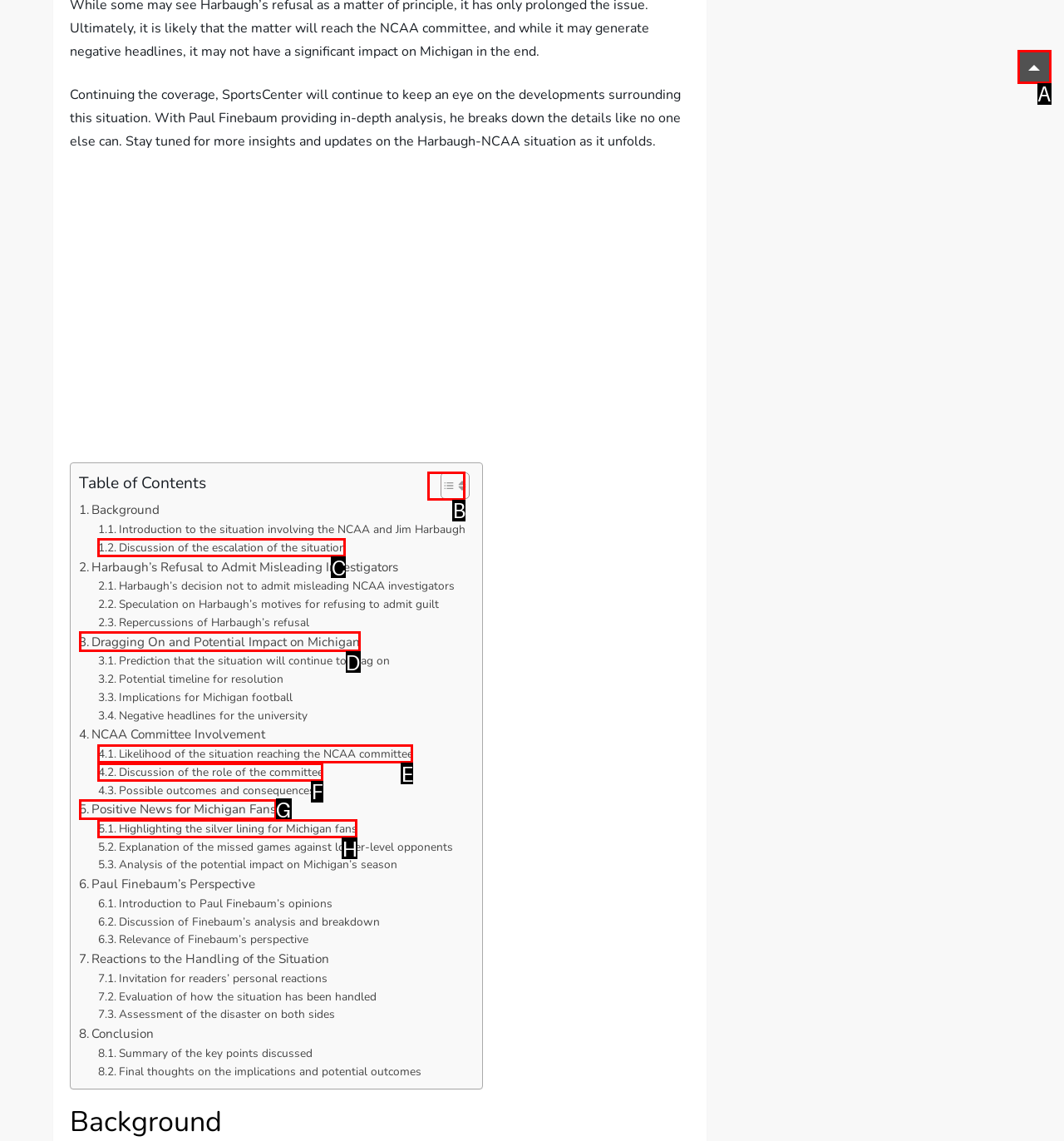Using the given description: Positive News for Michigan Fans, identify the HTML element that corresponds best. Answer with the letter of the correct option from the available choices.

G